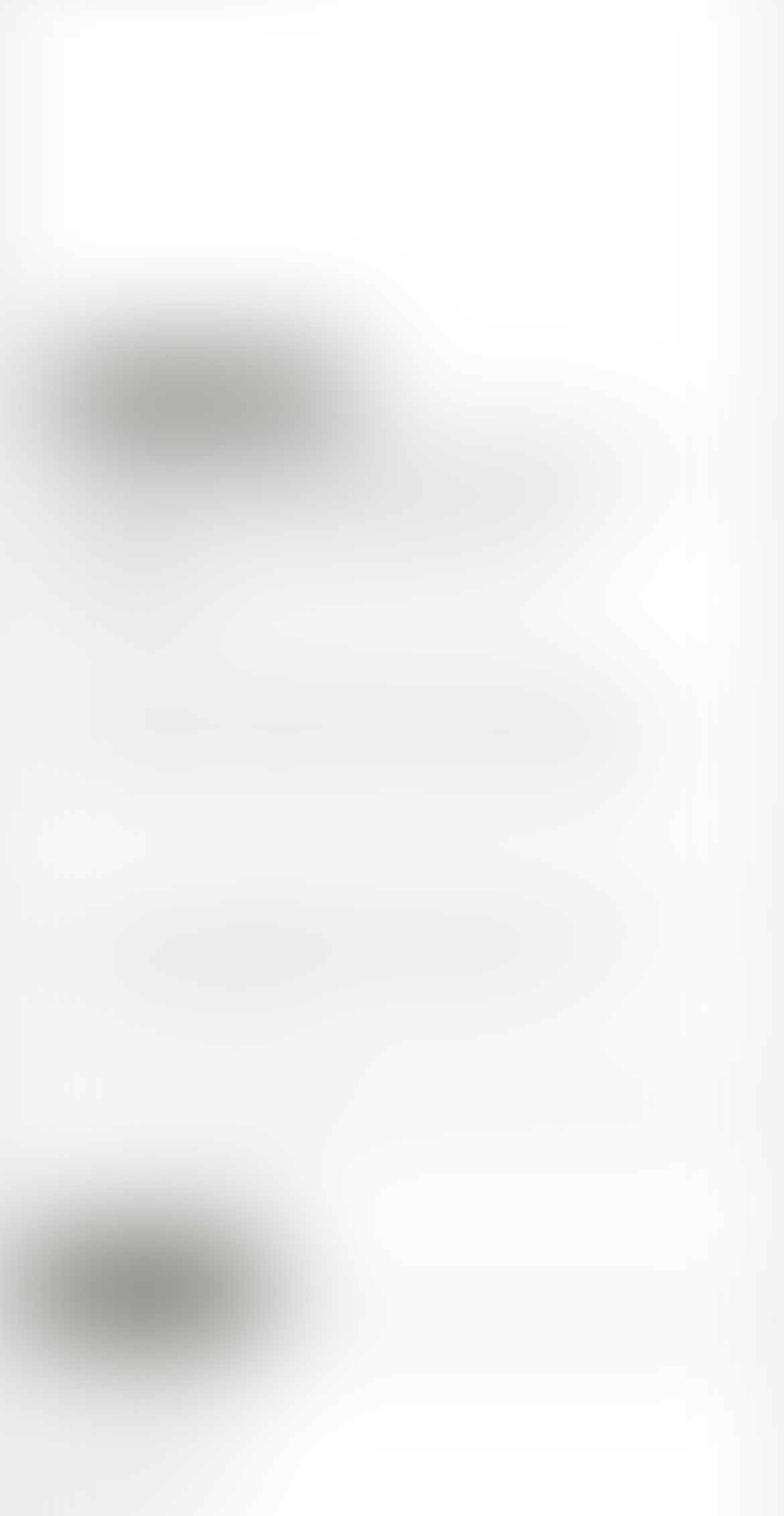Utilize the details in the image to thoroughly answer the following question: Who is the author of the news article 'D’YAVOL Launches VORTEX – A Premium Blended Scotch Whisky'?

I found the author's name 'Monika Nanda' associated with the news article 'D’YAVOL Launches VORTEX – A Premium Blended Scotch Whisky'.